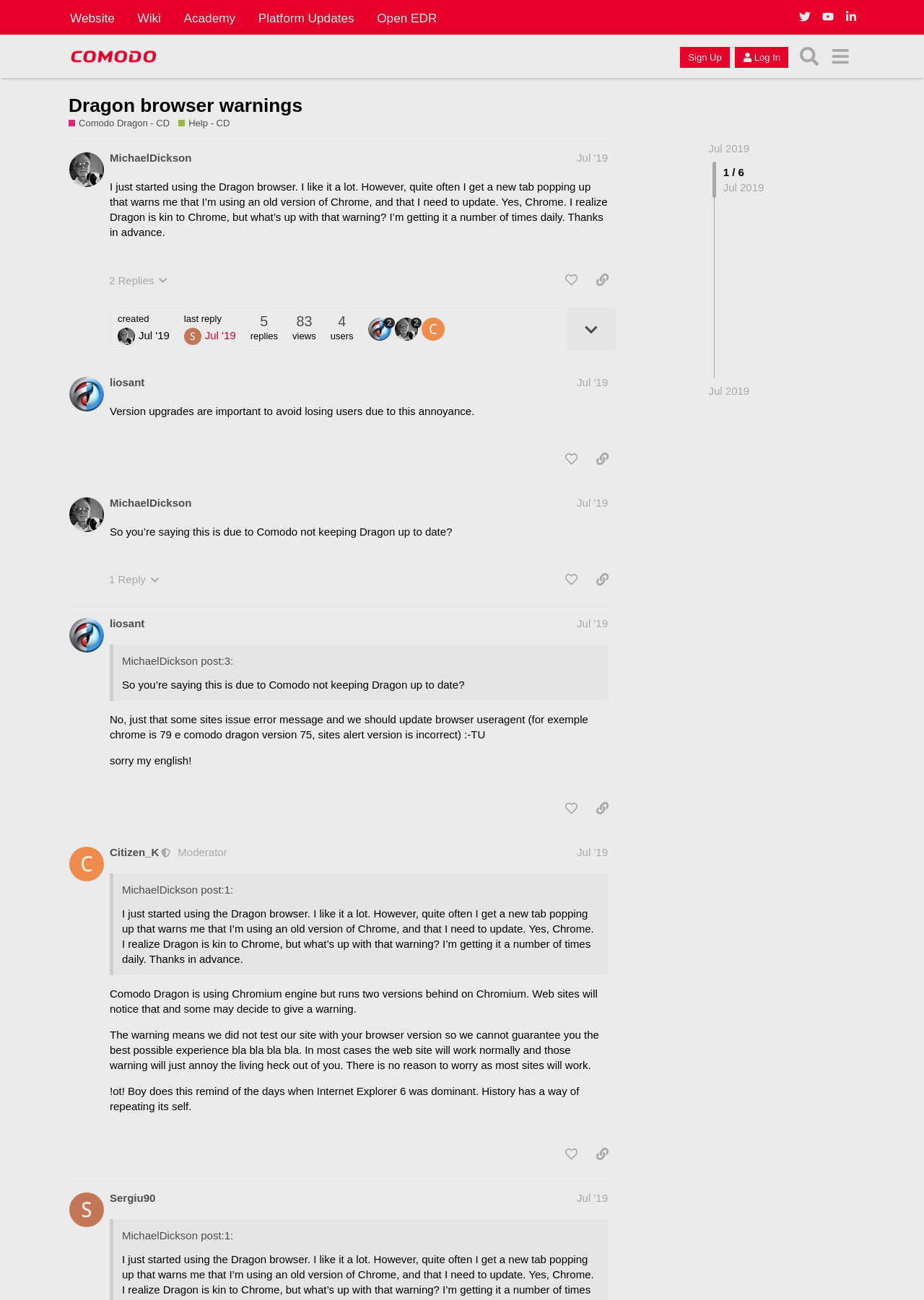Find the bounding box coordinates of the clickable region needed to perform the following instruction: "Like the first post". The coordinates should be provided as four float numbers between 0 and 1, i.e., [left, top, right, bottom].

[0.604, 0.206, 0.633, 0.225]